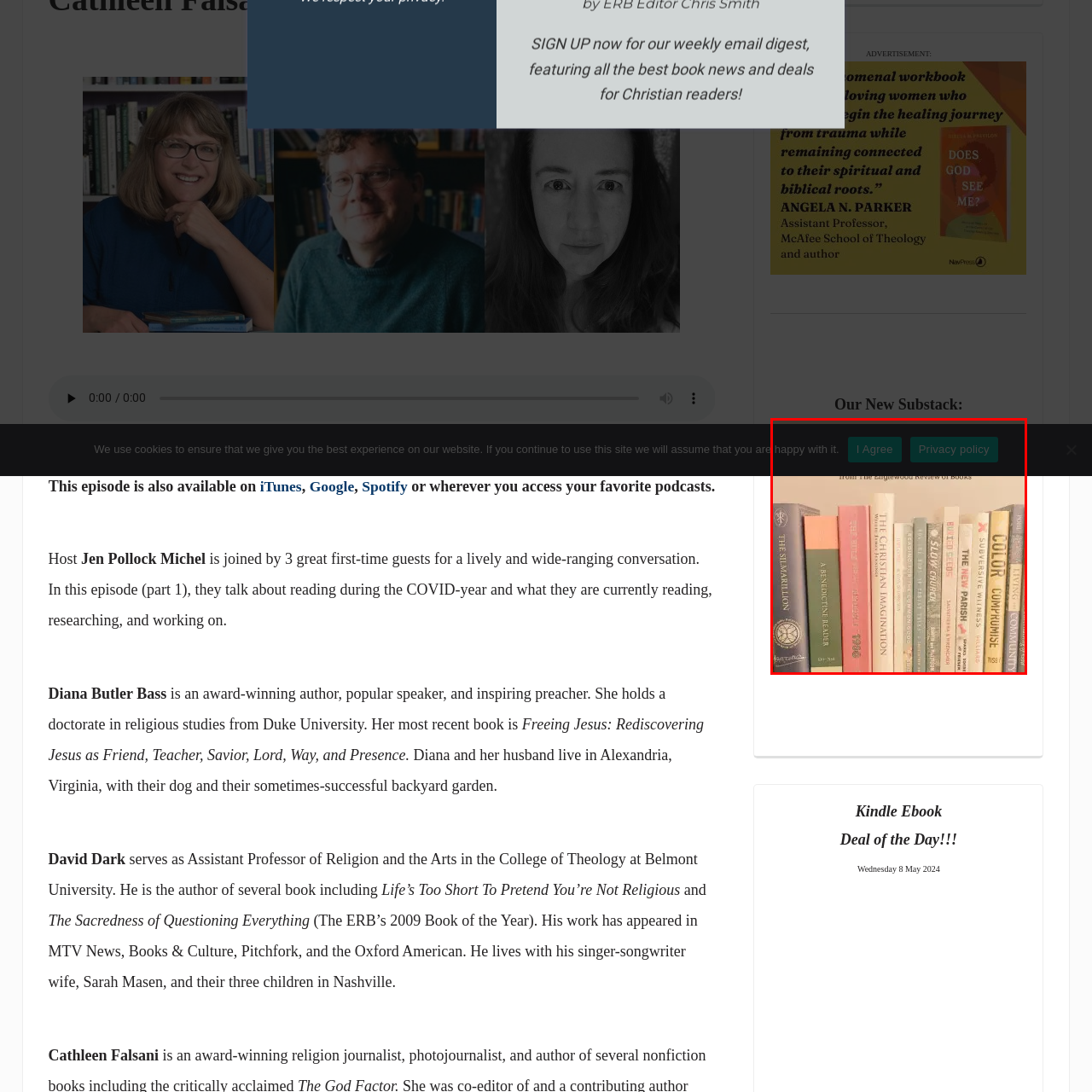Carefully look at the image inside the red box and answer the subsequent question in as much detail as possible, using the information from the image: 
What is the purpose of the book arrangement?

The purpose of the book arrangement can be inferred from the description, which states that the visual arrangement is aimed at readers interested in exploring Christian thought and literature further. The note at the bottom also mentions that the collection is curated to enrich Christian reading experiences, suggesting that the purpose of the arrangement is to provide a thoughtful and diverse selection of books for readers interested in Christian literature.